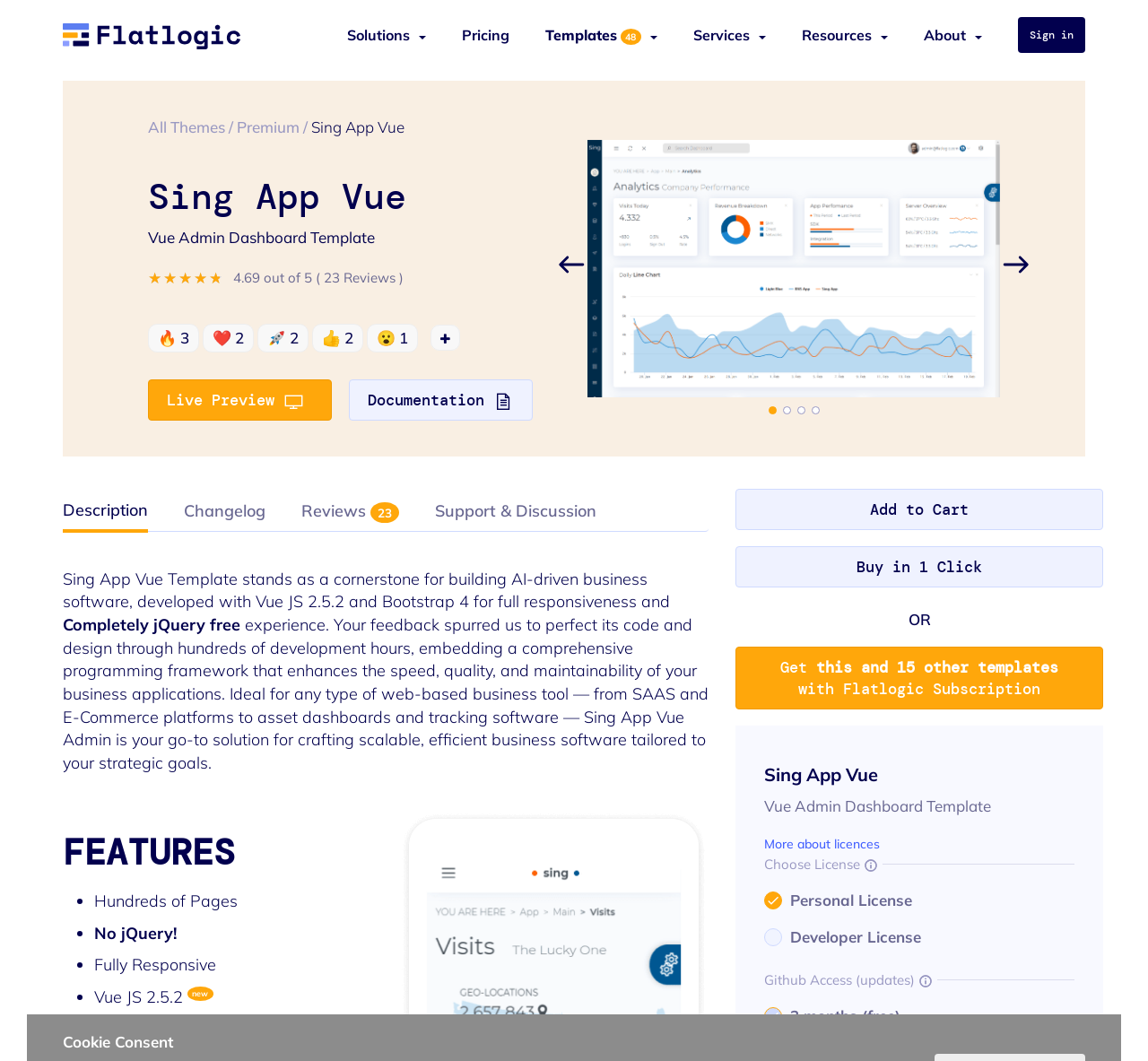Find the bounding box coordinates of the area to click in order to follow the instruction: "Click on the Solutions link".

[0.302, 0.023, 0.357, 0.043]